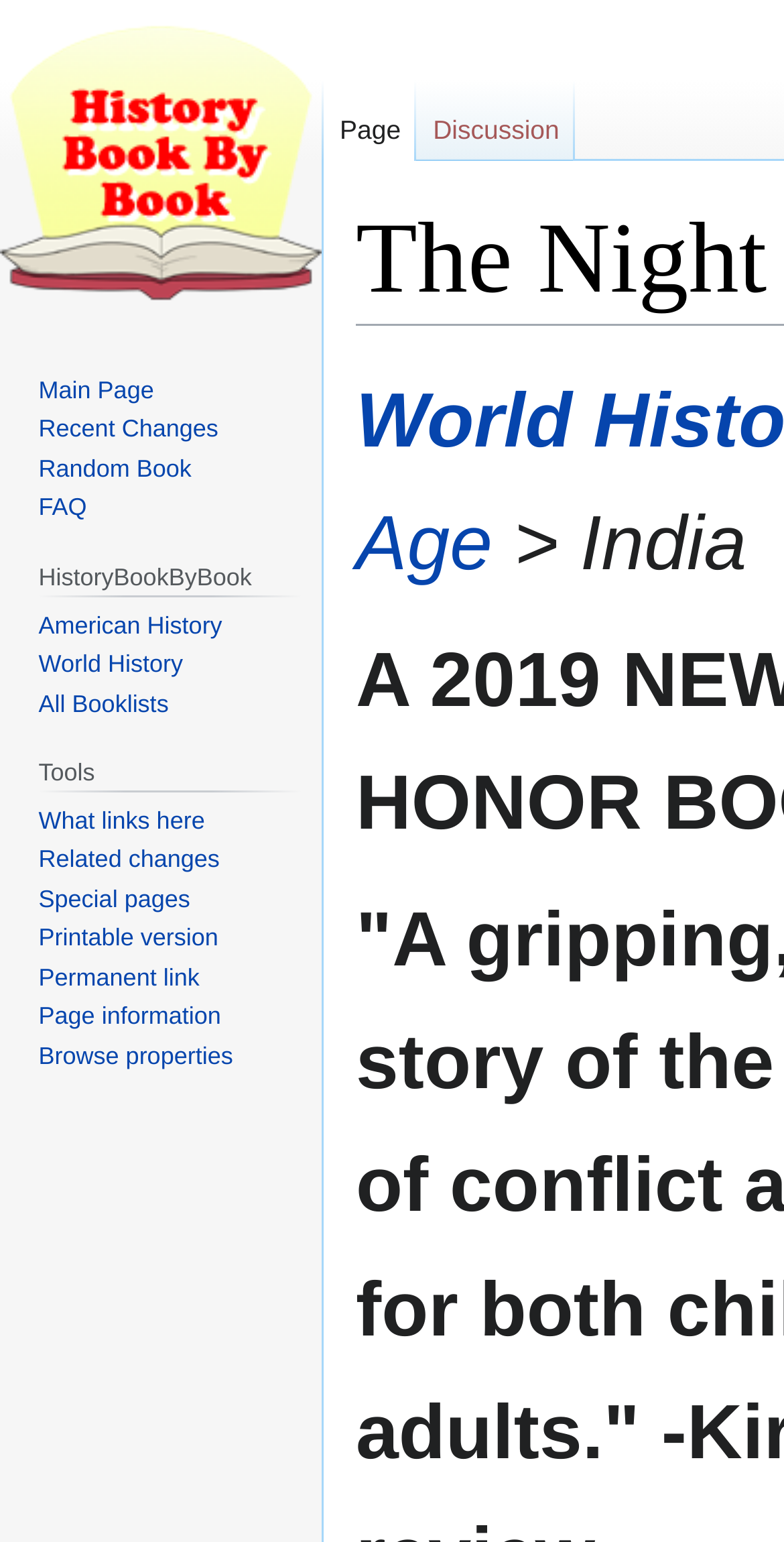Predict the bounding box of the UI element based on this description: "title="Visit the main page"".

[0.0, 0.0, 0.41, 0.209]